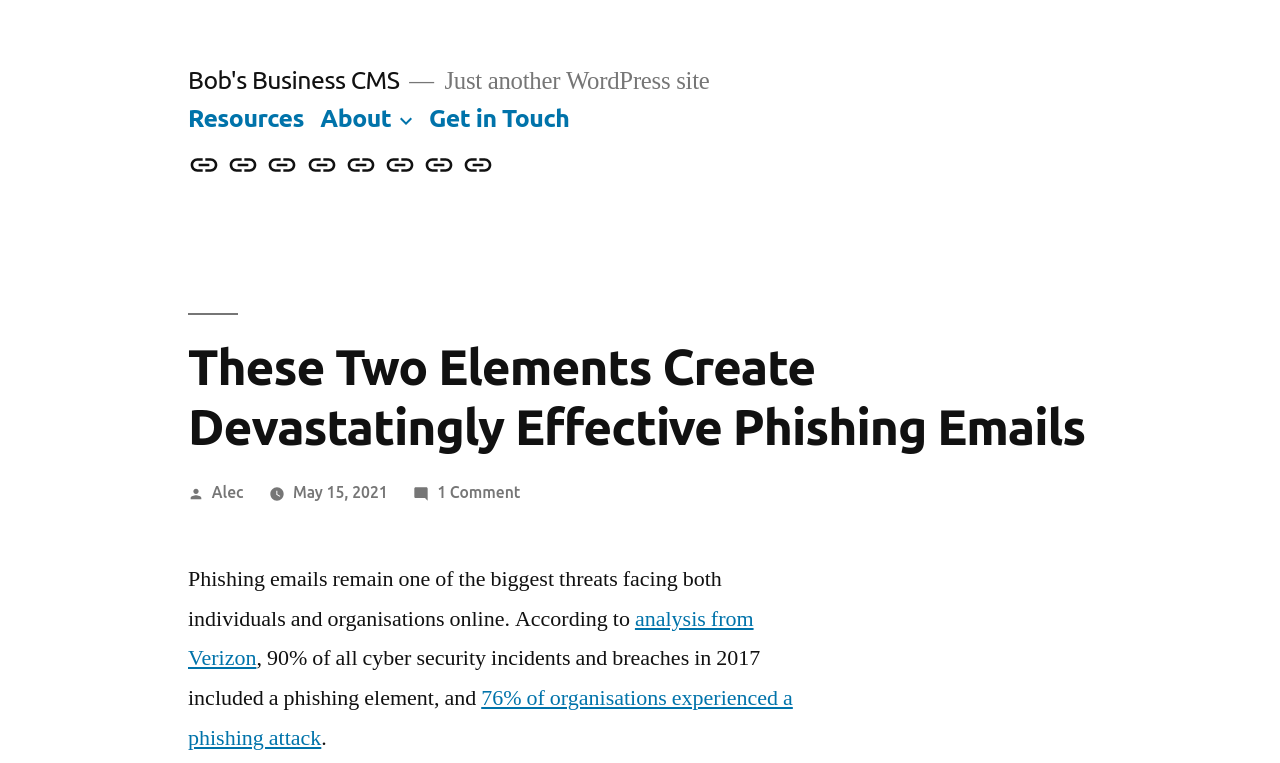Please identify the bounding box coordinates of the element's region that I should click in order to complete the following instruction: "View the 'Get in Touch' page". The bounding box coordinates consist of four float numbers between 0 and 1, i.e., [left, top, right, bottom].

[0.335, 0.137, 0.445, 0.174]